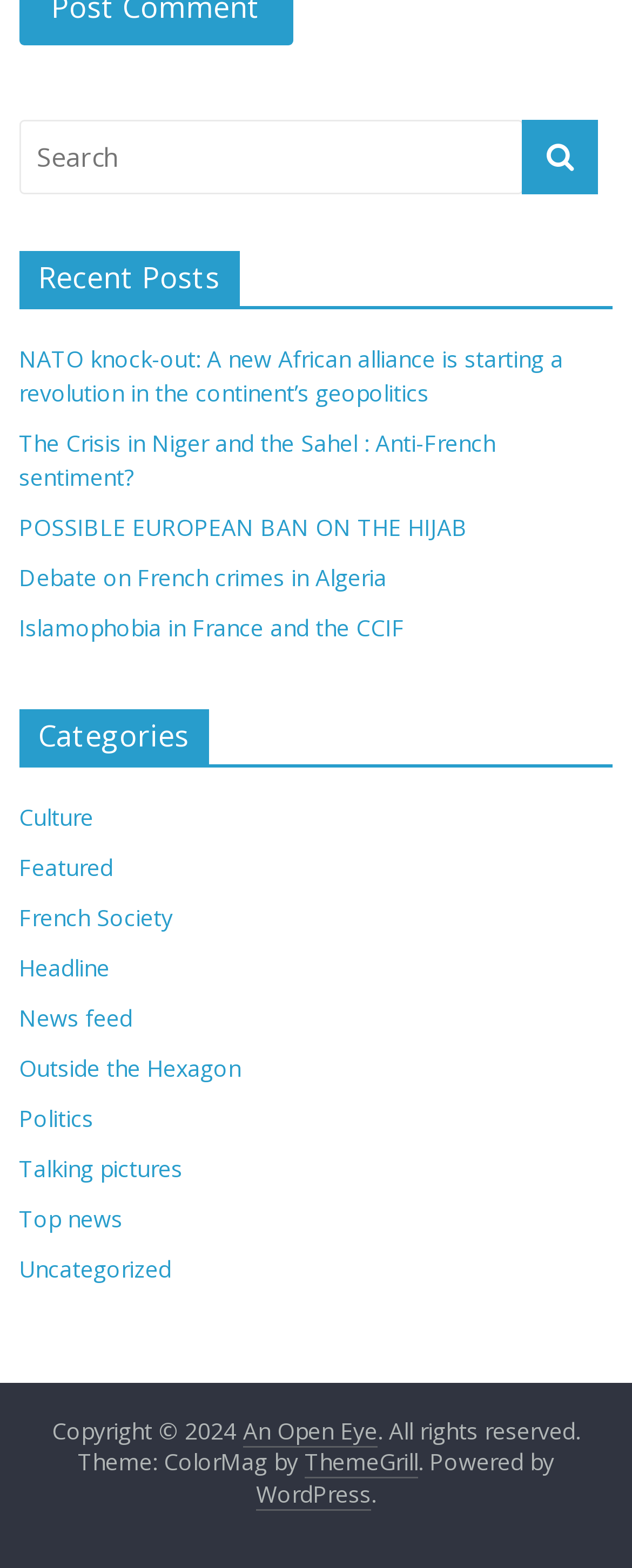Please find the bounding box coordinates for the clickable element needed to perform this instruction: "View non-discrimination statement".

None